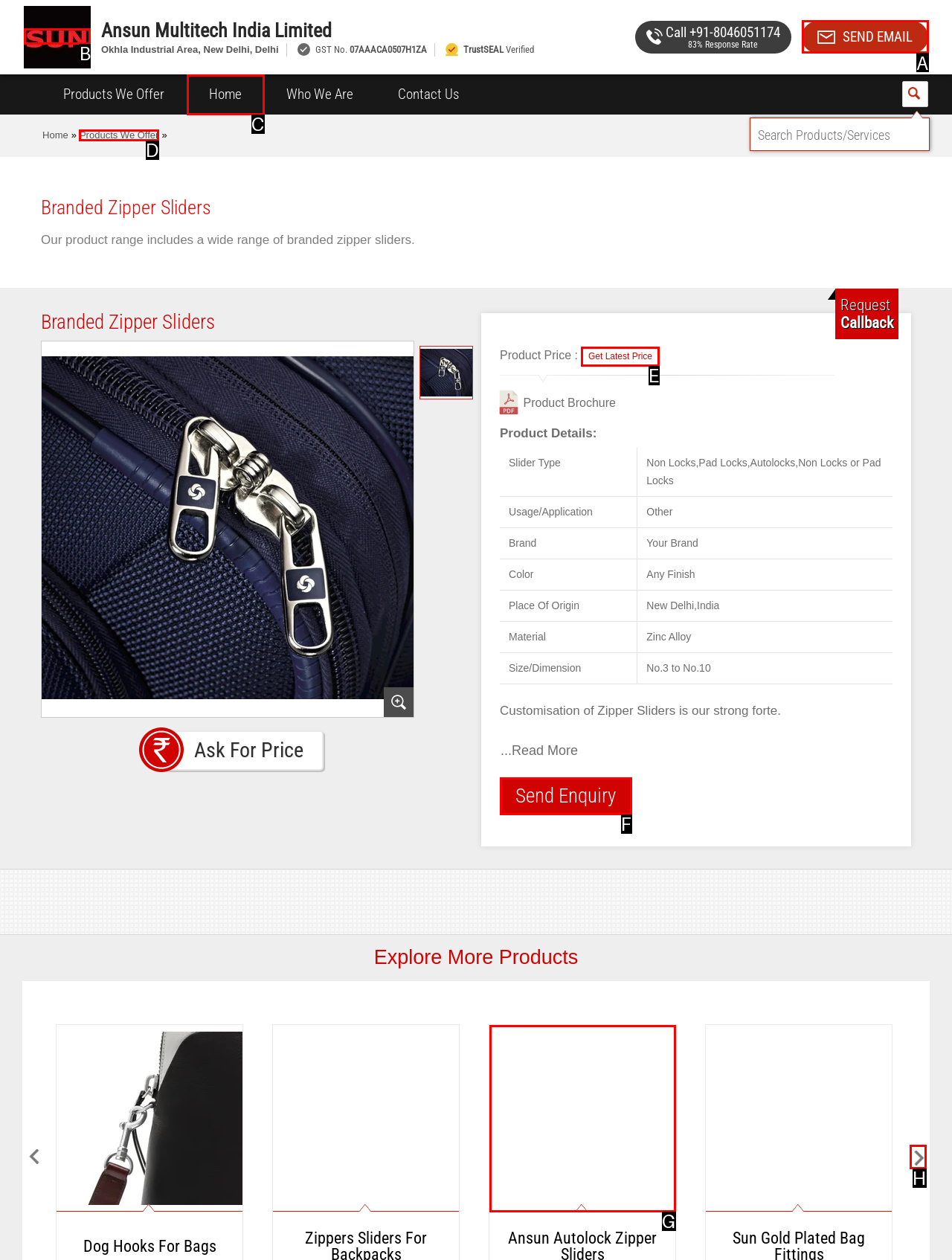Choose the HTML element you need to click to achieve the following task: Read the recent post about Do Cockroaches Bite?
Respond with the letter of the selected option from the given choices directly.

None